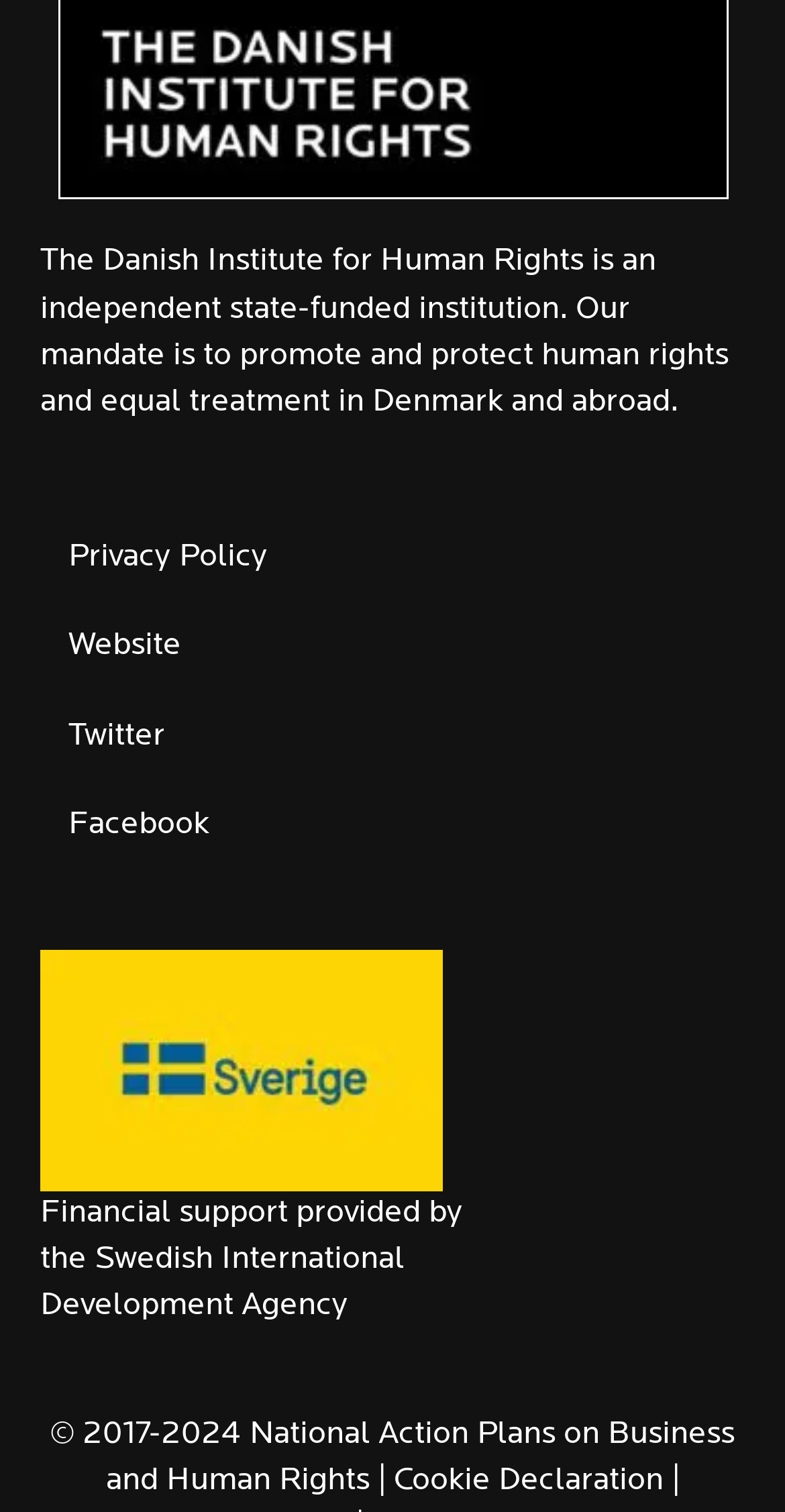From the details in the image, provide a thorough response to the question: What is the copyright year range?

The copyright year range can be found at the bottom of the webpage, where it is written as '© 2017-2024 National Action Plans on Business and Human Rights'.